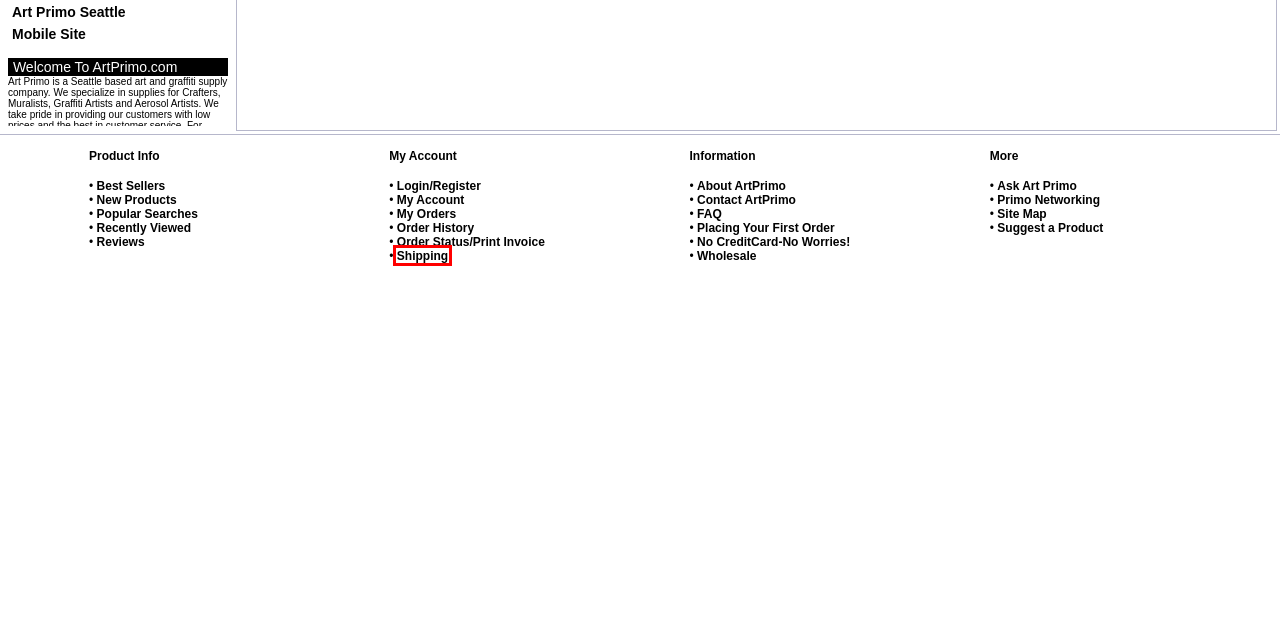Consider the screenshot of a webpage with a red bounding box and select the webpage description that best describes the new page that appears after clicking the element inside the red box. Here are the candidates:
A. Contact Art Primo
B. Art Primo Mobile
C. Art Primo Recently Viewed
D. Art Primo: Seattle Store and Gallery
E. Art Primo Sitemap
F. Art Primo Advanced Search
G. Art Primo: All Things Related to Shipping
H. Art Primo Wholesale

G